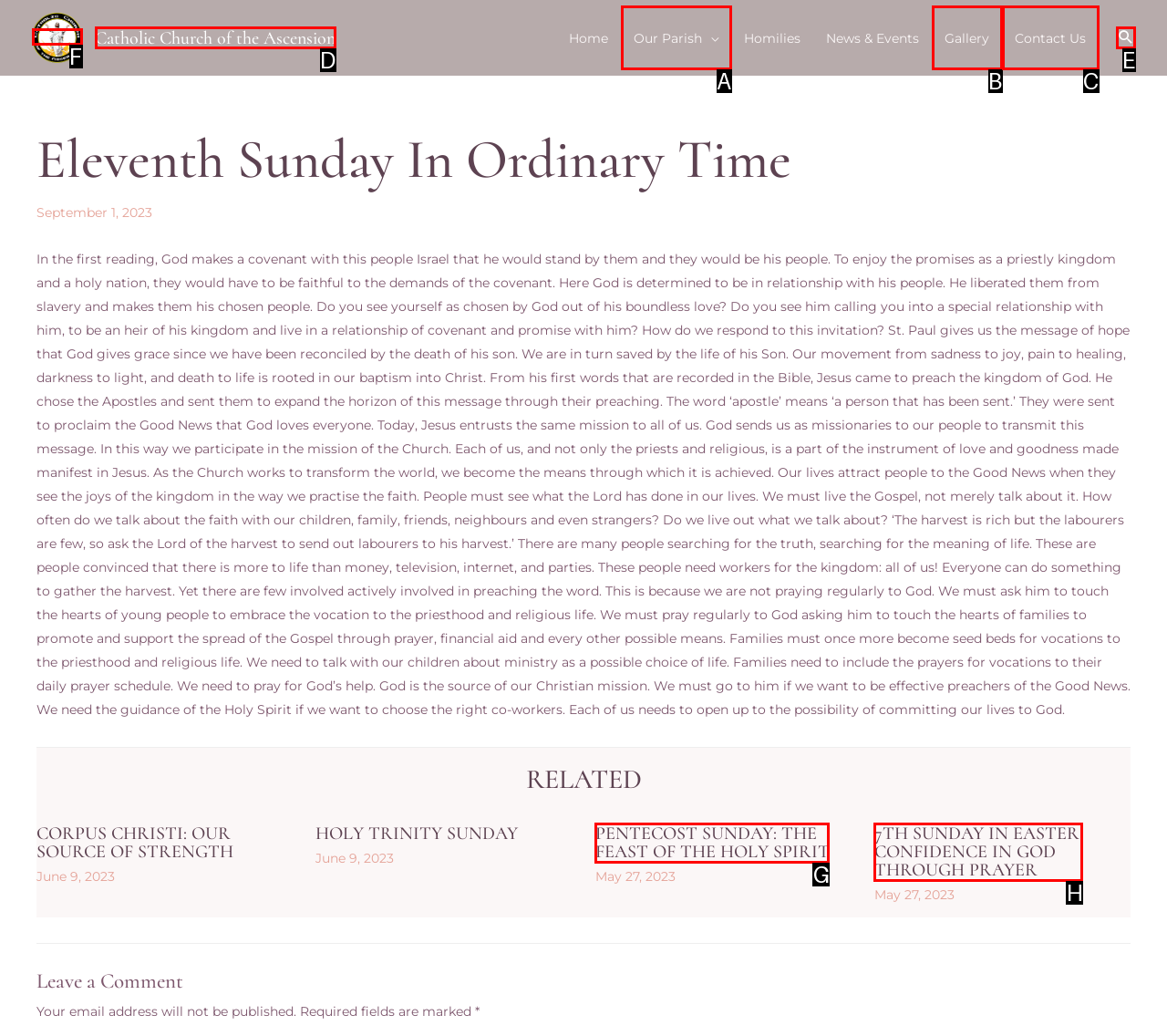To complete the task: Search using the search icon link, which option should I click? Answer with the appropriate letter from the provided choices.

E